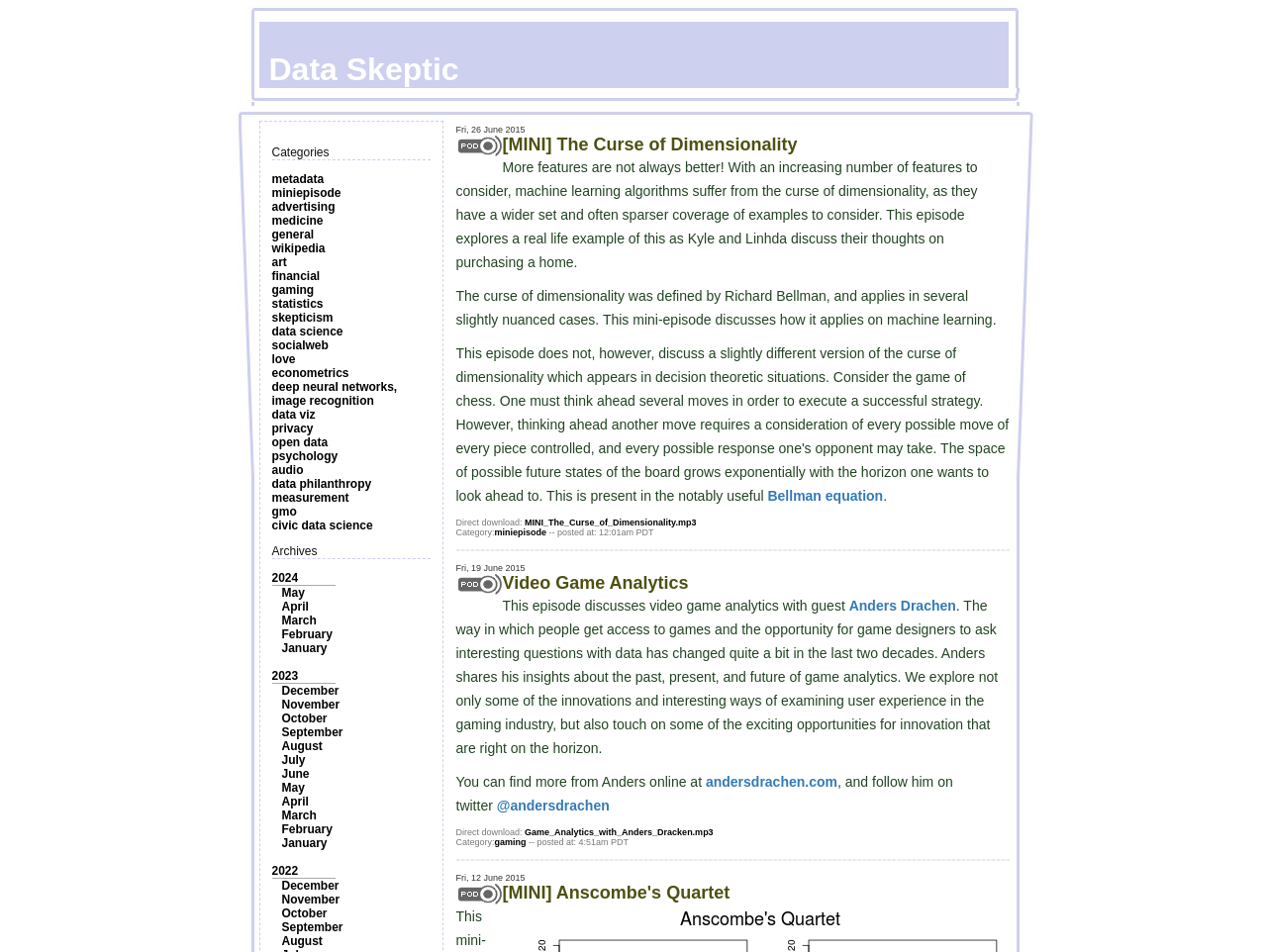What is the name of the guest in the second episode?
Using the visual information, respond with a single word or phrase.

Anders Drachen